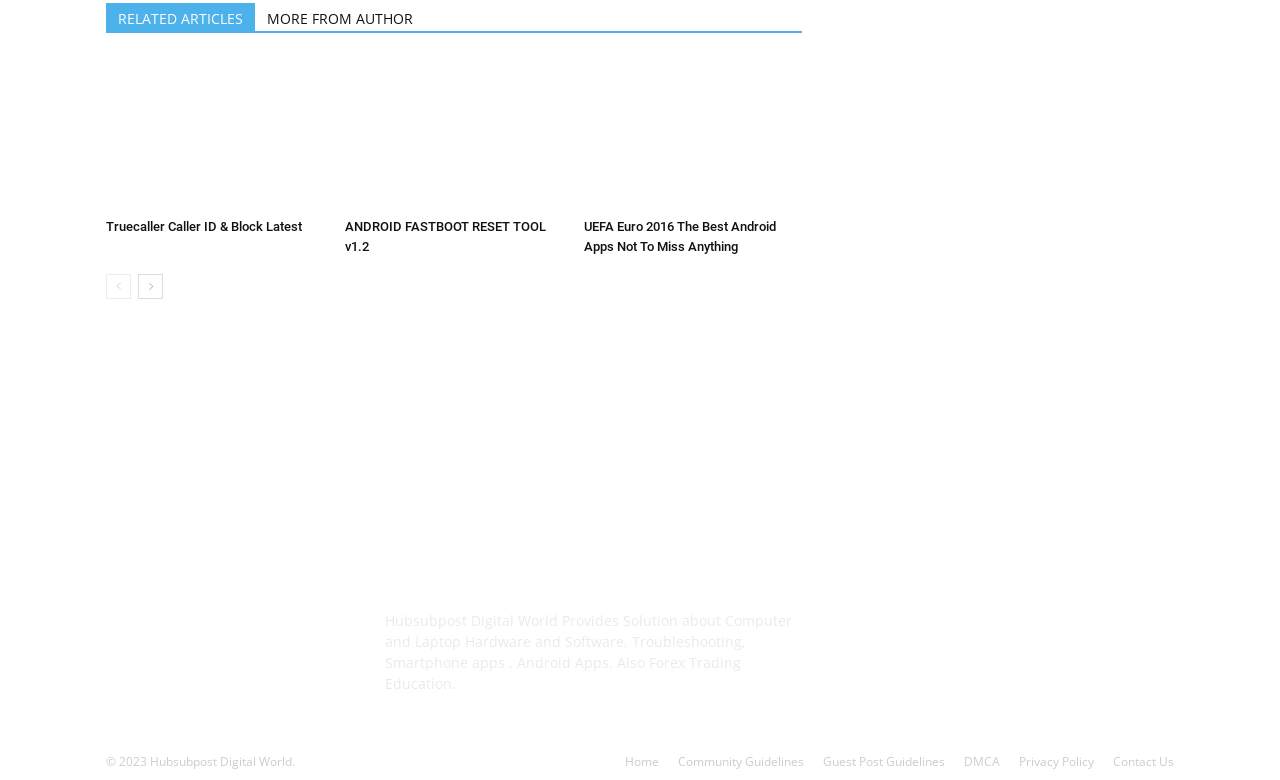Locate the bounding box coordinates of the element that should be clicked to execute the following instruction: "Read about Truecaller Caller ID & Block Latest".

[0.083, 0.077, 0.253, 0.269]